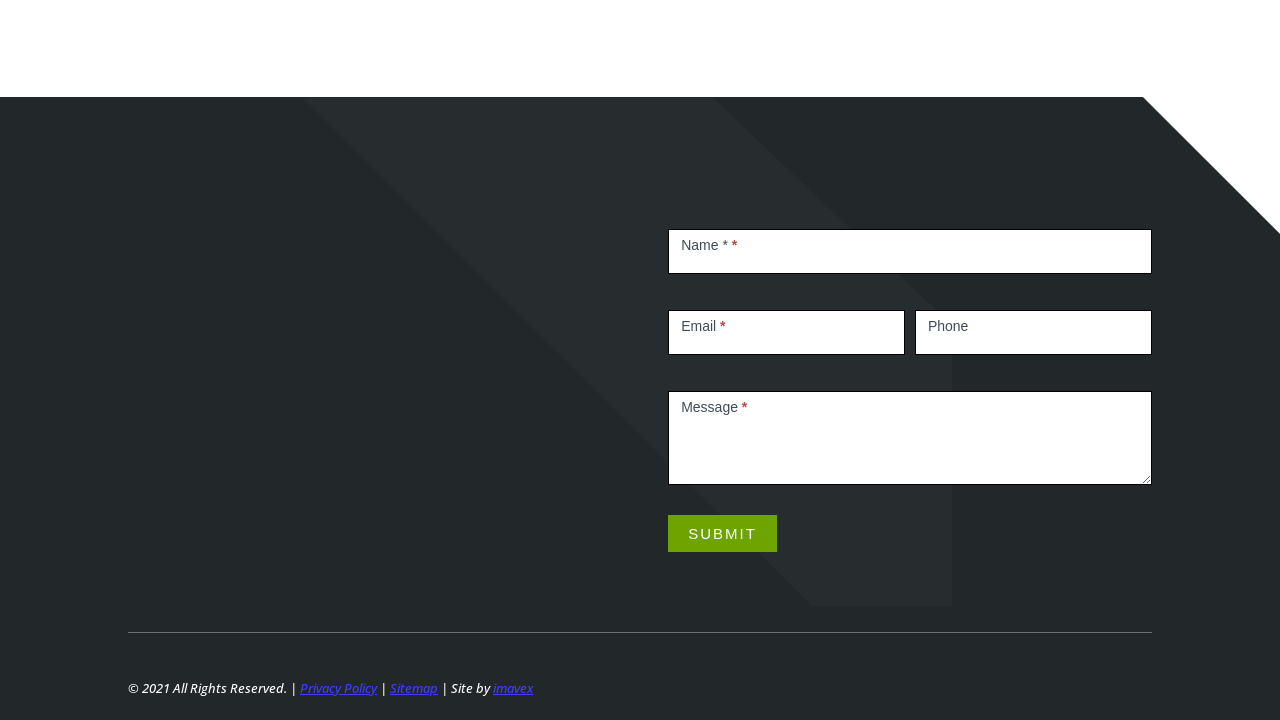What is the company's phone number?
Using the information presented in the image, please offer a detailed response to the question.

I found the phone number by looking at the link element with the text '1-866-535-7972' which is located below the company's address.